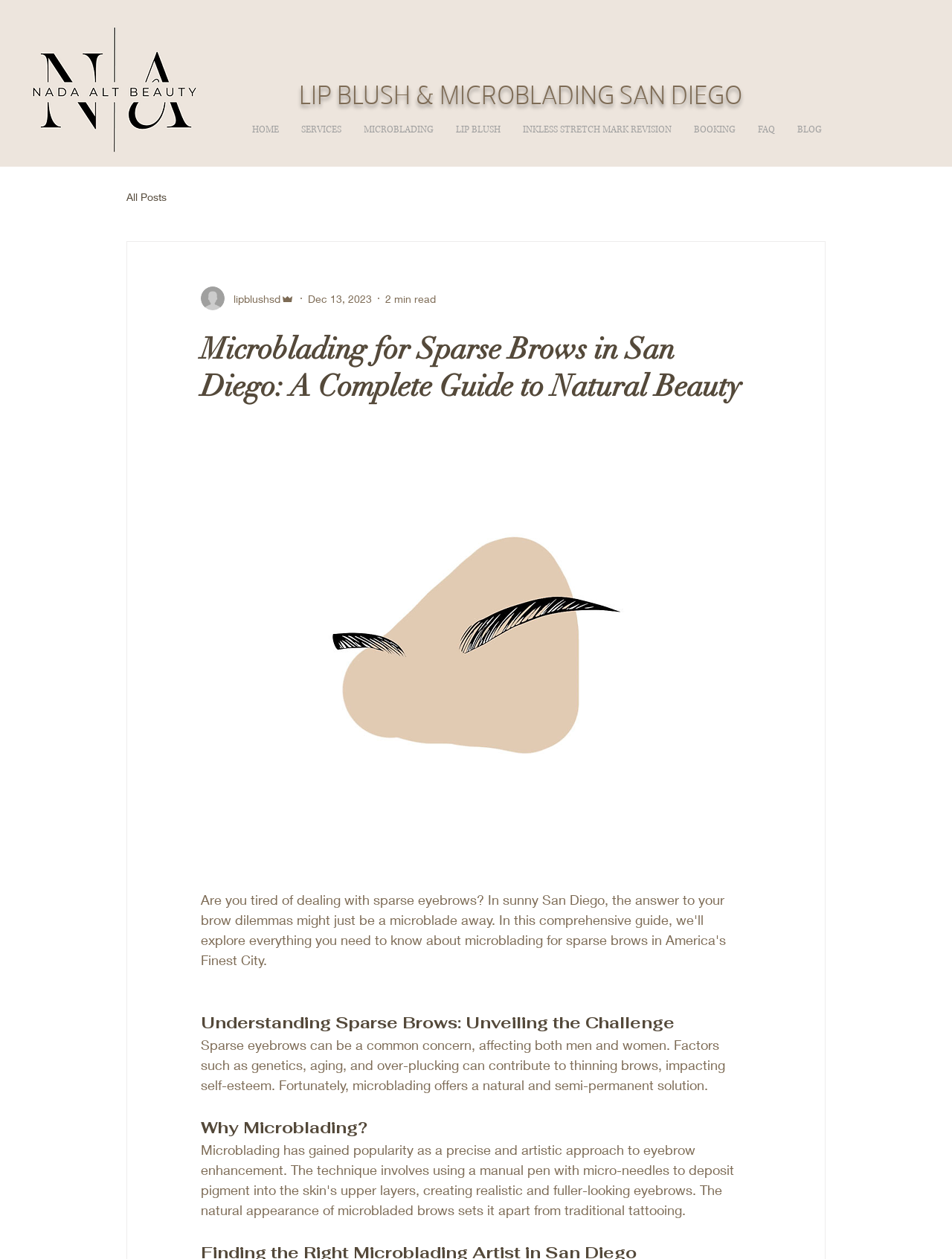Craft a detailed narrative of the webpage's structure and content.

The webpage is about microblading services in San Diego, specifically for sparse brows. At the top left corner, there is a logo image. Below the logo, there is a heading that reads "LIP BLUSH & MICROBLADING SAN DIEGO". 

To the right of the heading, there is a navigation menu with links to different sections of the website, including "HOME", "SERVICES", "MICROBLADING", "LIP BLUSH", "INKLESS STRETCH MARK REVISION", "BOOKING", "FAQ", and "BLOG". 

Below the navigation menu, there is a section dedicated to the blog. This section features a writer's picture, followed by a list of blog posts, including the title, author, date, and reading time. 

Further down the page, there is a main heading that reads "Microblading for Sparse Brows in San Diego: A Complete Guide to Natural Beauty". Below this heading, there is a large image related to microblading in San Diego. 

The webpage then delves into the topic of sparse brows, with a subheading that reads "Understanding Sparse Brows: Unveiling the Challenge". This section provides a brief overview of the causes and effects of sparse brows, as well as the benefits of microblading as a solution. 

Finally, there is another subheading that reads "Why Microblading?", which likely discusses the advantages of microblading for sparse brows.